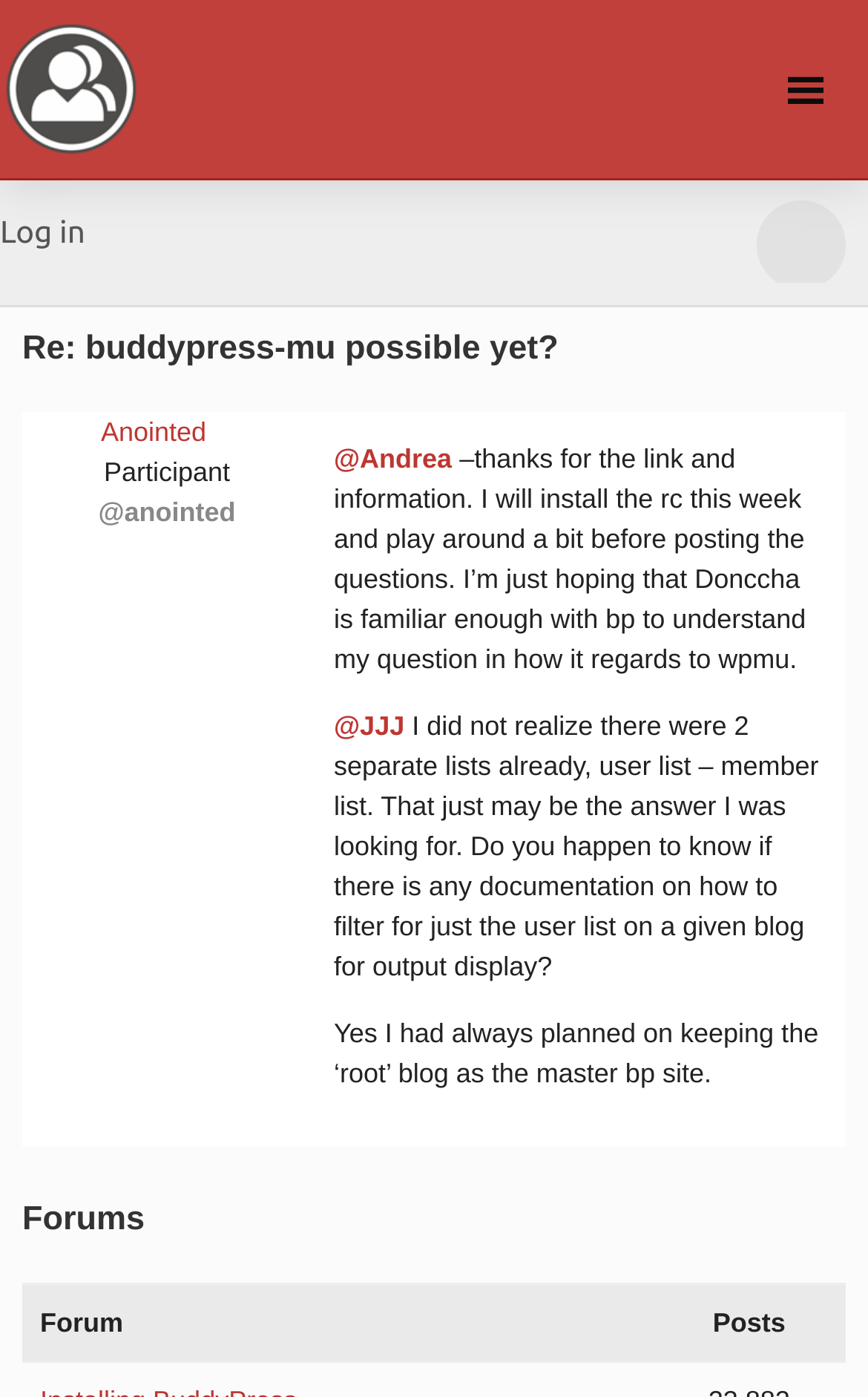Determine the bounding box coordinates for the UI element matching this description: "Log in".

[0.0, 0.129, 0.098, 0.202]